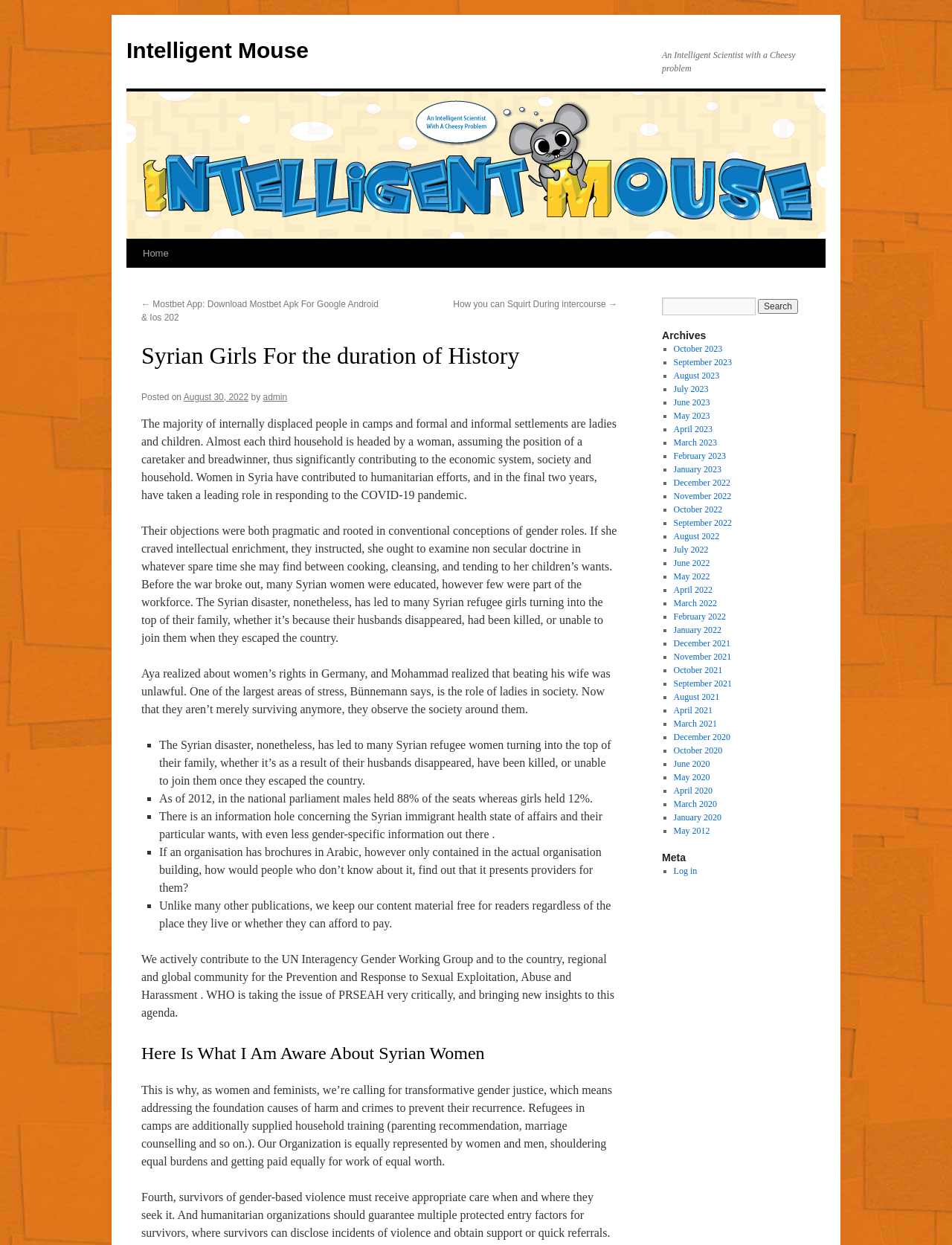Locate the coordinates of the bounding box for the clickable region that fulfills this instruction: "Search for something".

[0.796, 0.24, 0.838, 0.252]